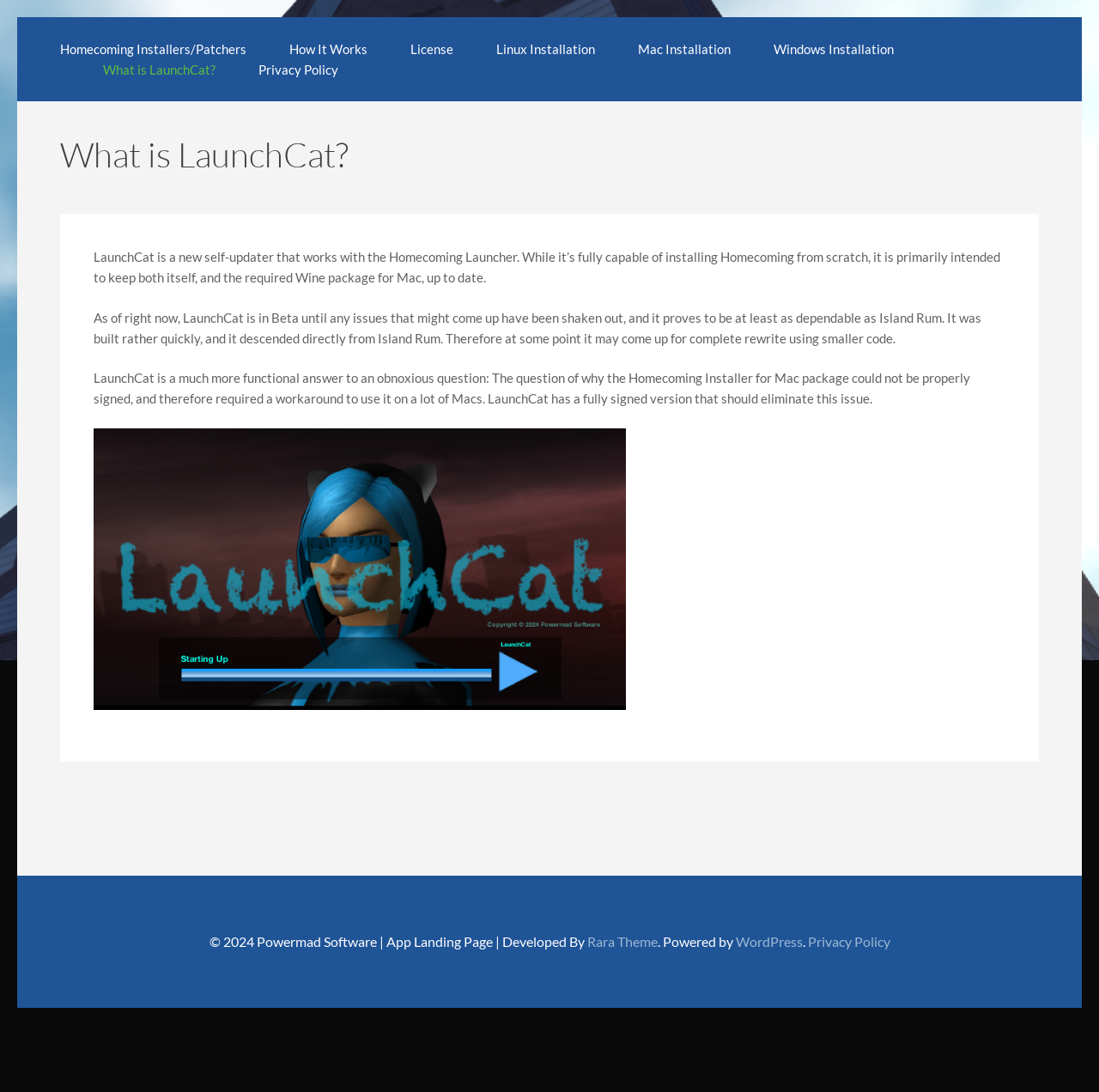Kindly provide the bounding box coordinates of the section you need to click on to fulfill the given instruction: "Learn about 'What is LaunchCat?'".

[0.094, 0.057, 0.196, 0.071]